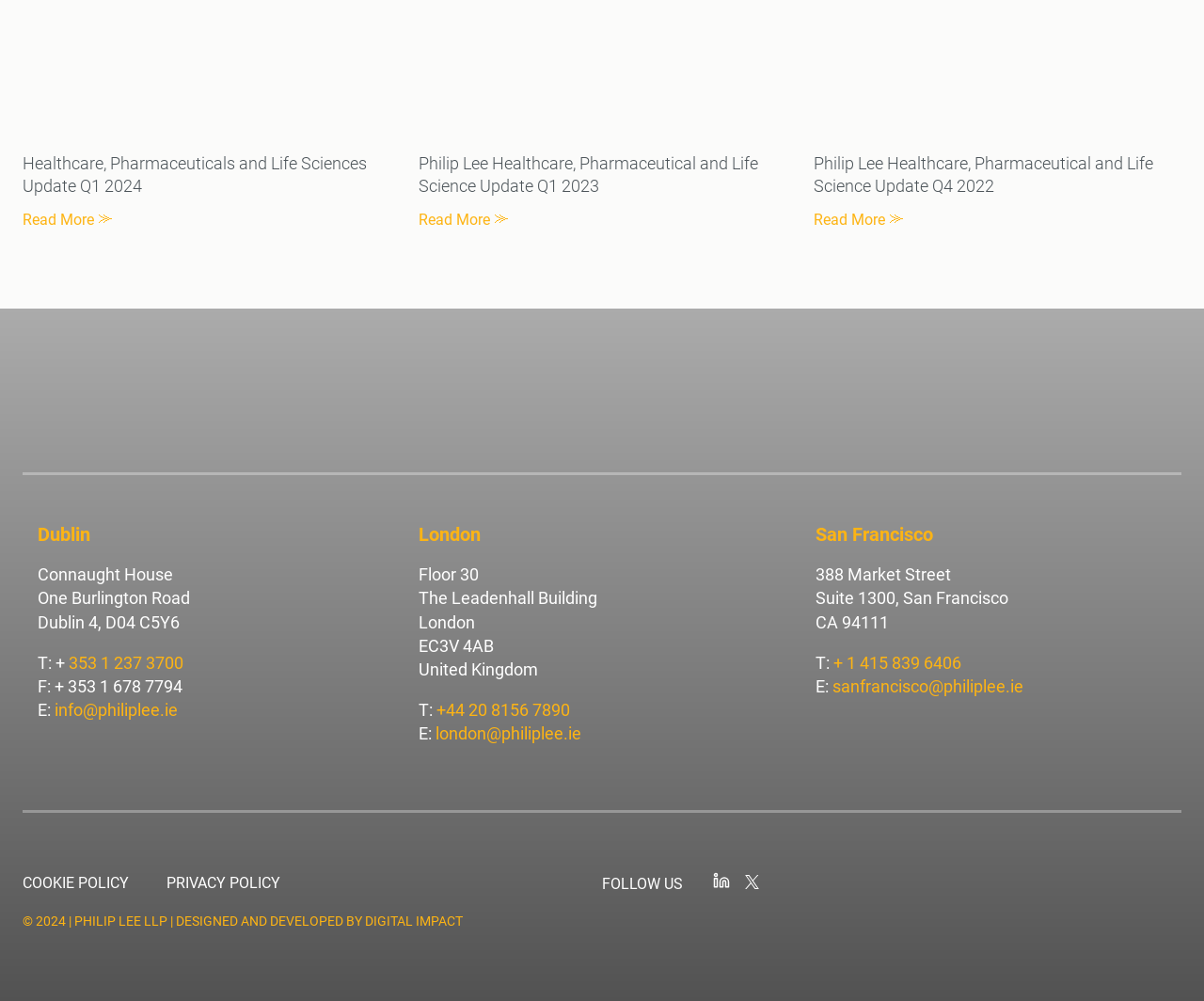Please identify the bounding box coordinates of the element I should click to complete this instruction: 'Follow Philip Lee on social media'. The coordinates should be given as four float numbers between 0 and 1, like this: [left, top, right, bottom].

[0.592, 0.871, 0.606, 0.896]